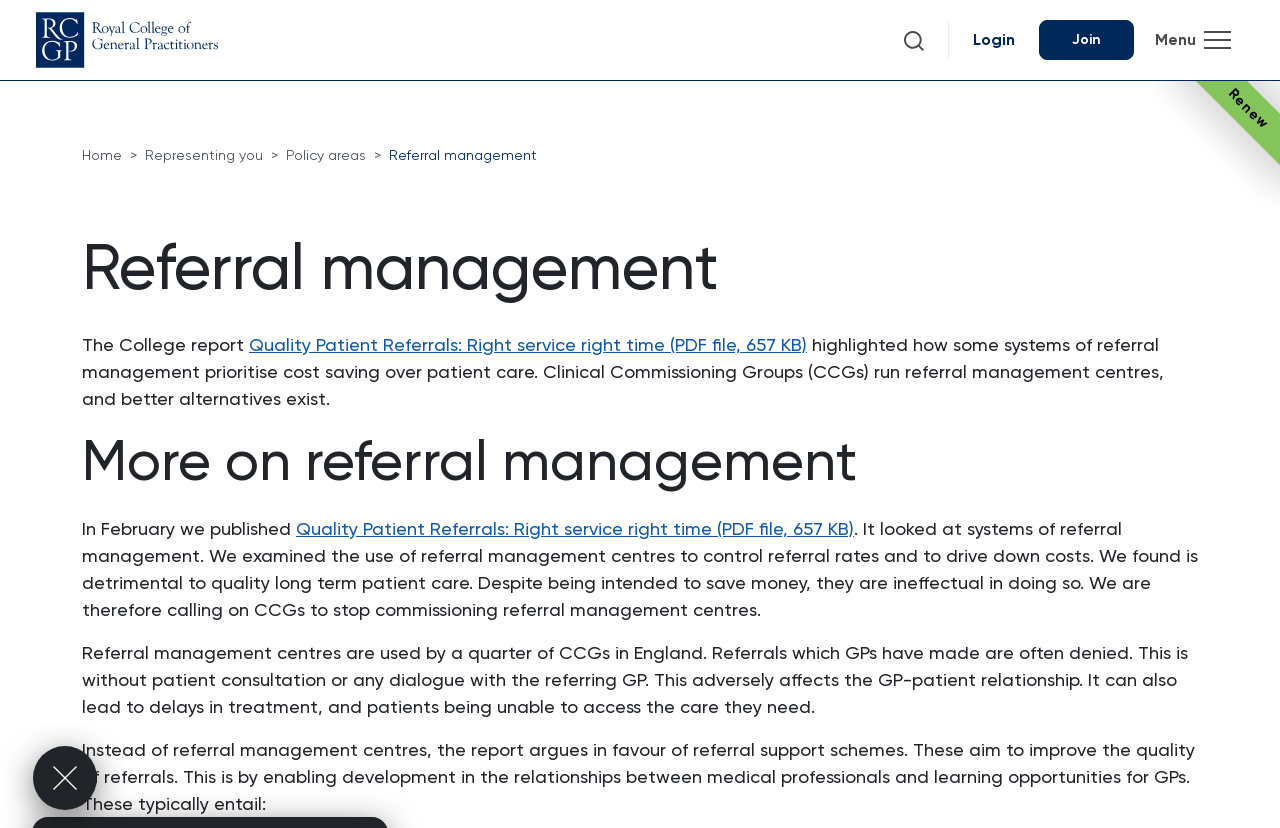Find the bounding box coordinates of the clickable region needed to perform the following instruction: "View the report 'Quality Patient Referrals: Right service right time'". The coordinates should be provided as four float numbers between 0 and 1, i.e., [left, top, right, bottom].

[0.195, 0.403, 0.63, 0.428]